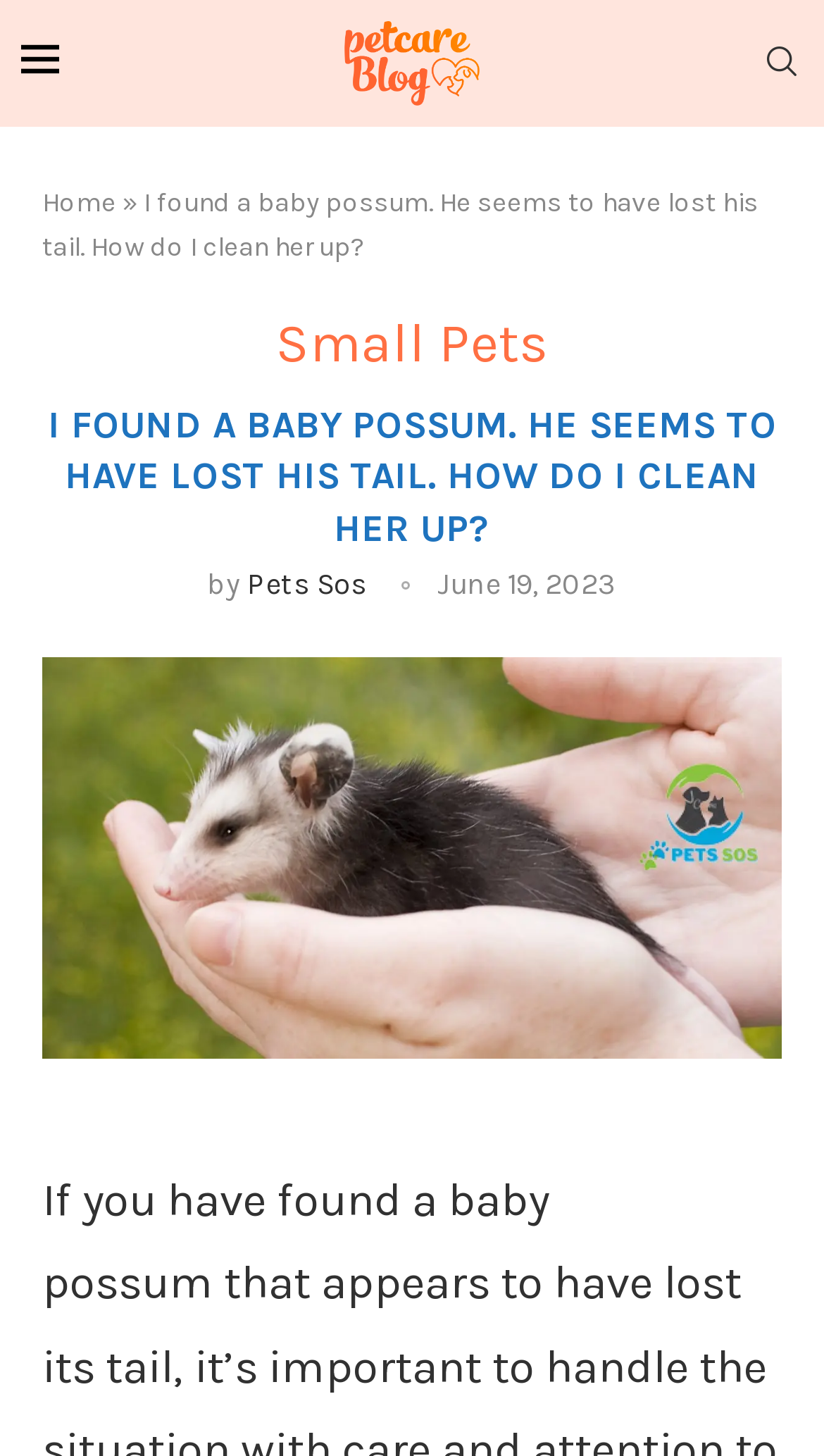Extract the primary headline from the webpage and present its text.

I FOUND A BABY POSSUM. HE SEEMS TO HAVE LOST HIS TAIL. HOW DO I CLEAN HER UP?